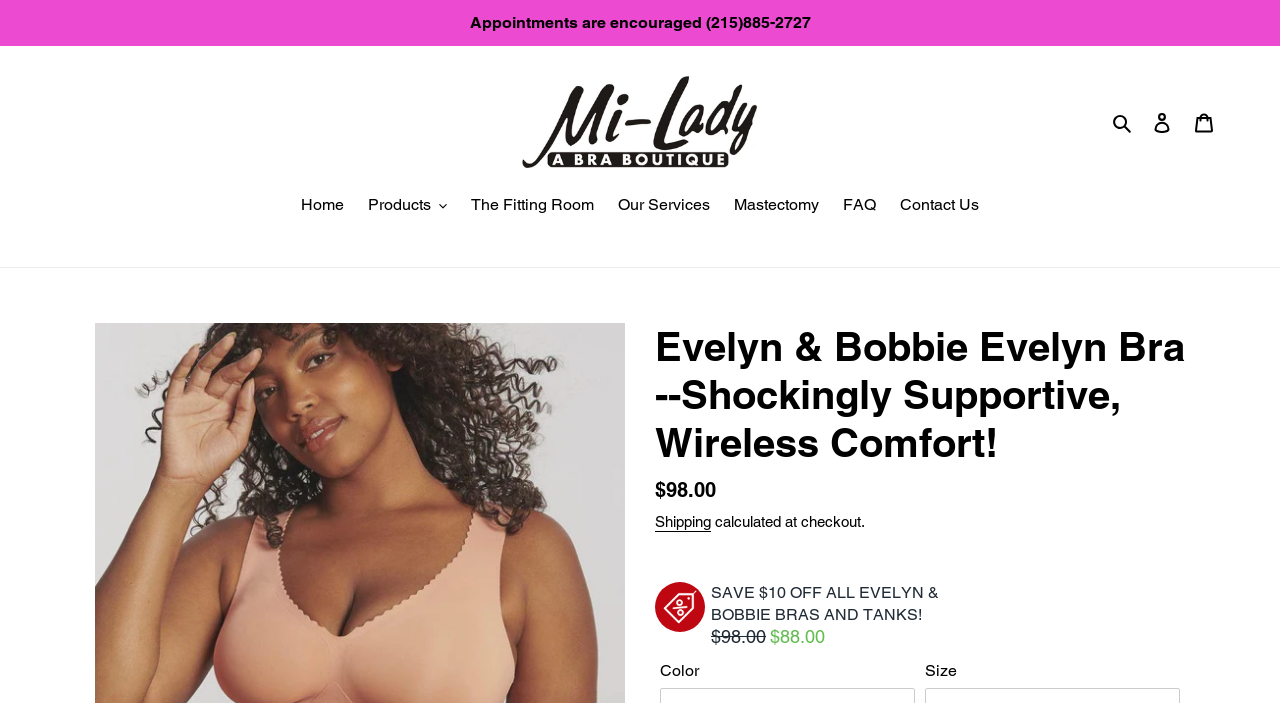What are the two options for selecting the bra?
Look at the image and answer the question with a single word or phrase.

Color and Size